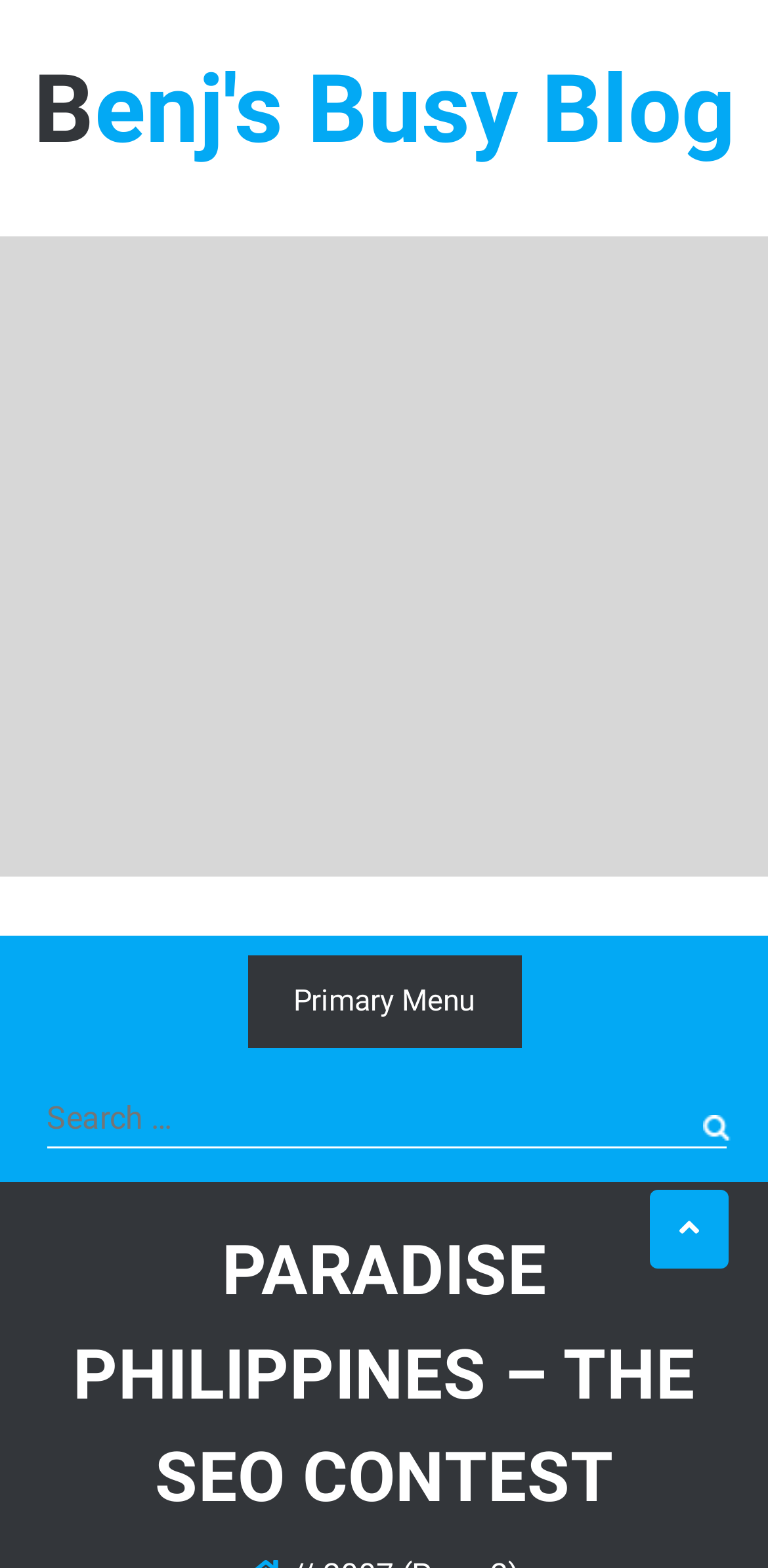Explain the webpage's layout and main content in detail.

The webpage is titled "2007 - Page 2 of 3 - Benj's Busy Blog" and appears to be a blog page. At the top, there is a large heading that reads "Benj's Busy Blog", which is also a link. Below this heading, there is a smaller heading with no text.

The main content area of the page is occupied by a large advertisement iframe, which takes up most of the space. This iframe is positioned in the middle of the page, spanning from the top-left to the bottom-right.

To the right of the advertisement, there is a button labeled "Primary Menu" that is not expanded. Below this button, there is a search bar with a label "Search for:" and a text input field. The search bar is accompanied by a "Search" button.

At the very bottom of the page, there is a large heading that reads "PARADISE PHILIPPINES – THE SEO CONTEST". This heading appears to be a title of a blog post or article.